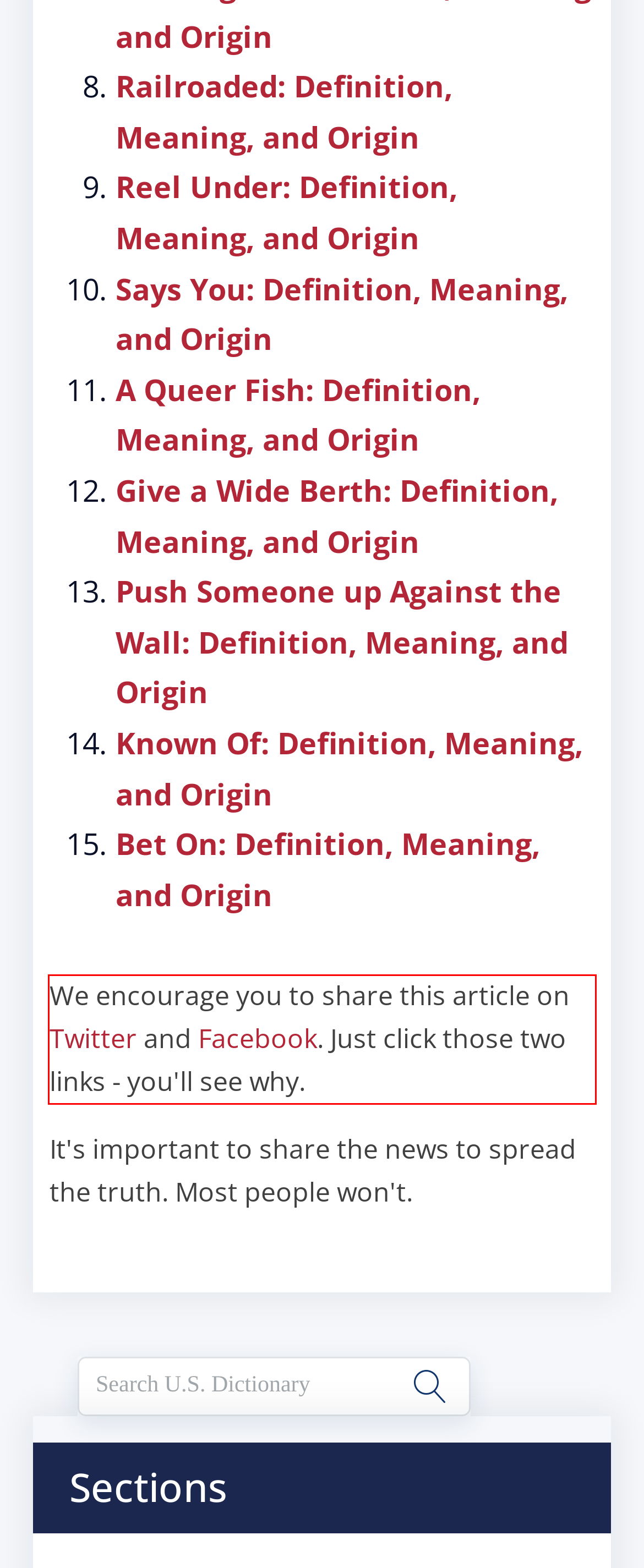Review the screenshot of the webpage and recognize the text inside the red rectangle bounding box. Provide the extracted text content.

We encourage you to share this article on Twitter and Facebook. Just click those two links - you'll see why.